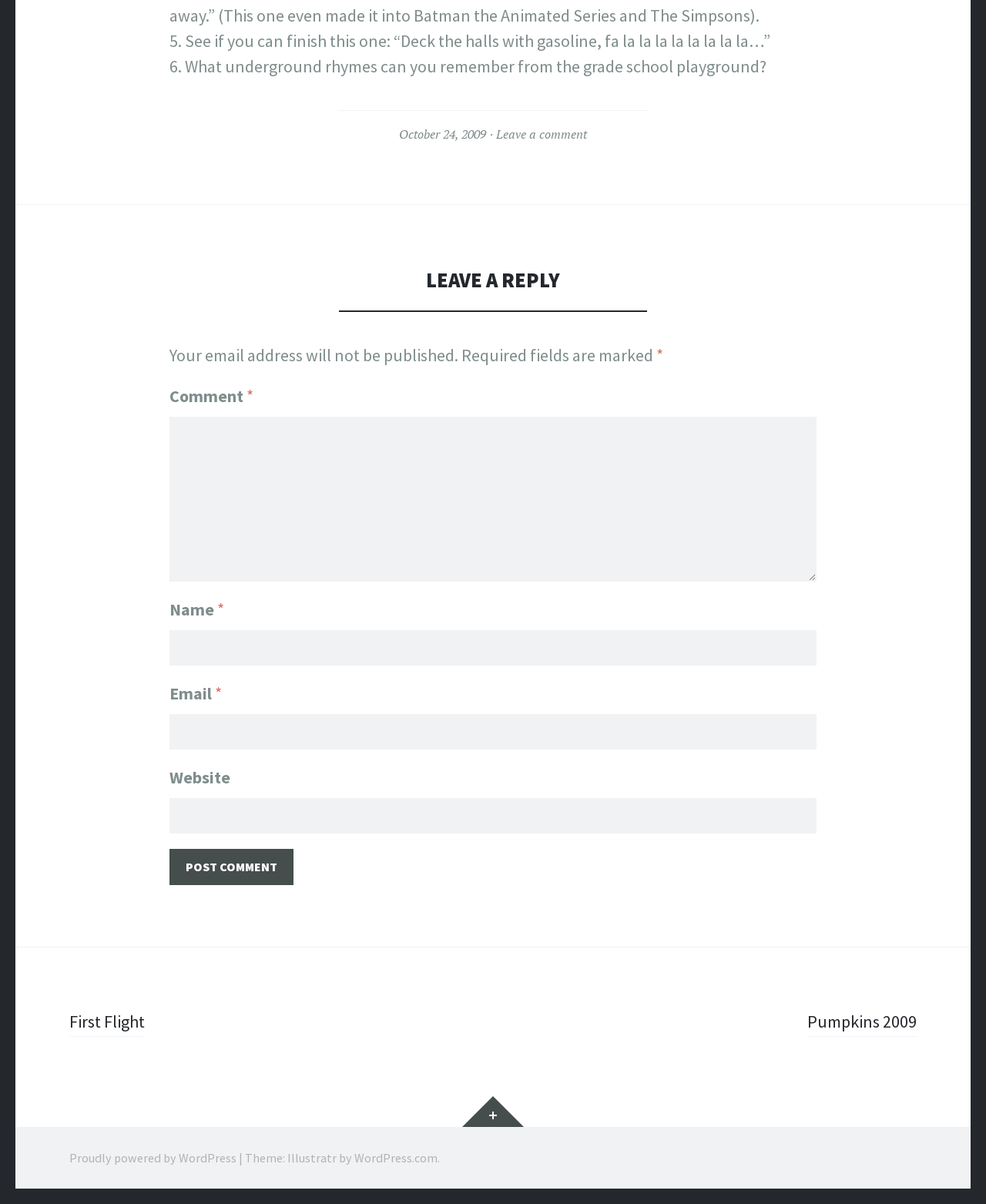Find the bounding box coordinates for the area that must be clicked to perform this action: "Post a comment".

[0.172, 0.705, 0.298, 0.735]